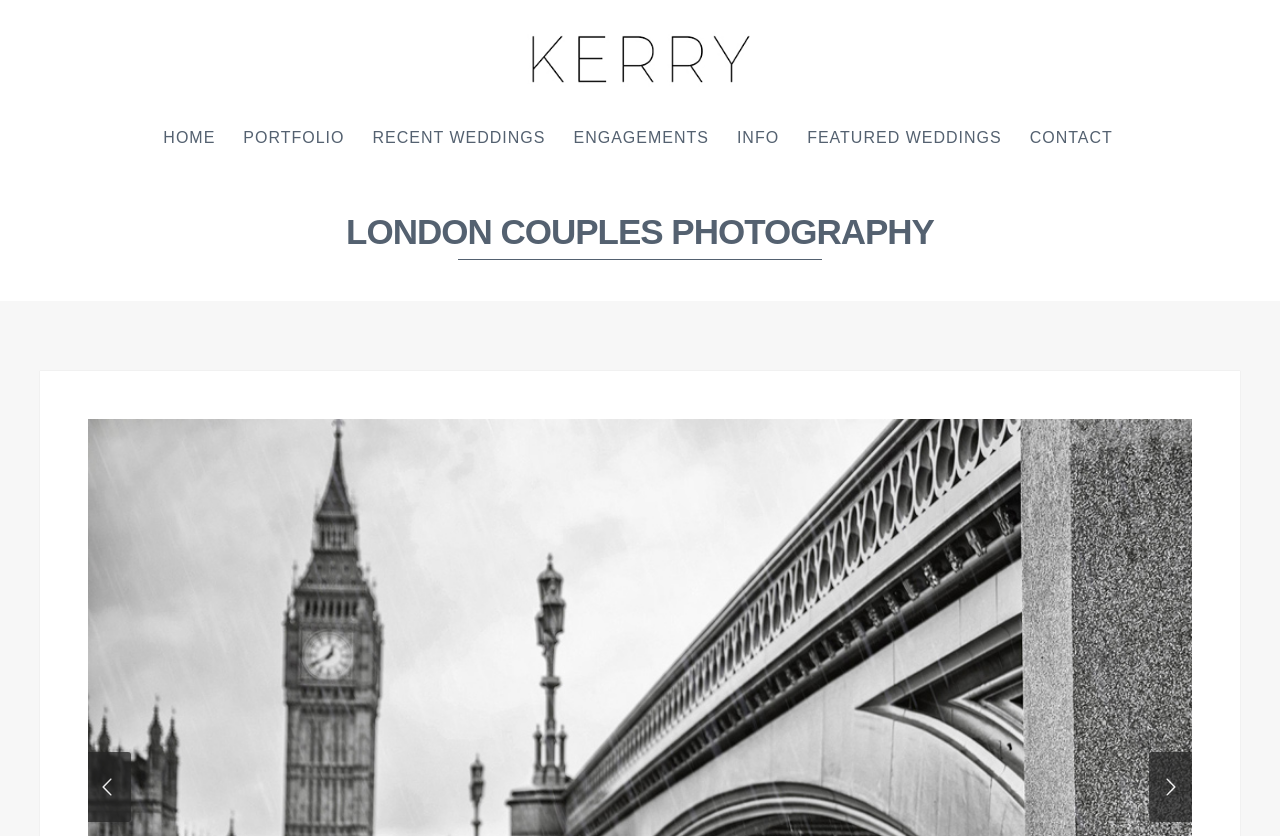Bounding box coordinates are to be given in the format (top-left x, top-left y, bottom-right x, bottom-right y). All values must be floating point numbers between 0 and 1. Provide the bounding box coordinate for the UI element described as: Home

[0.117, 0.146, 0.179, 0.183]